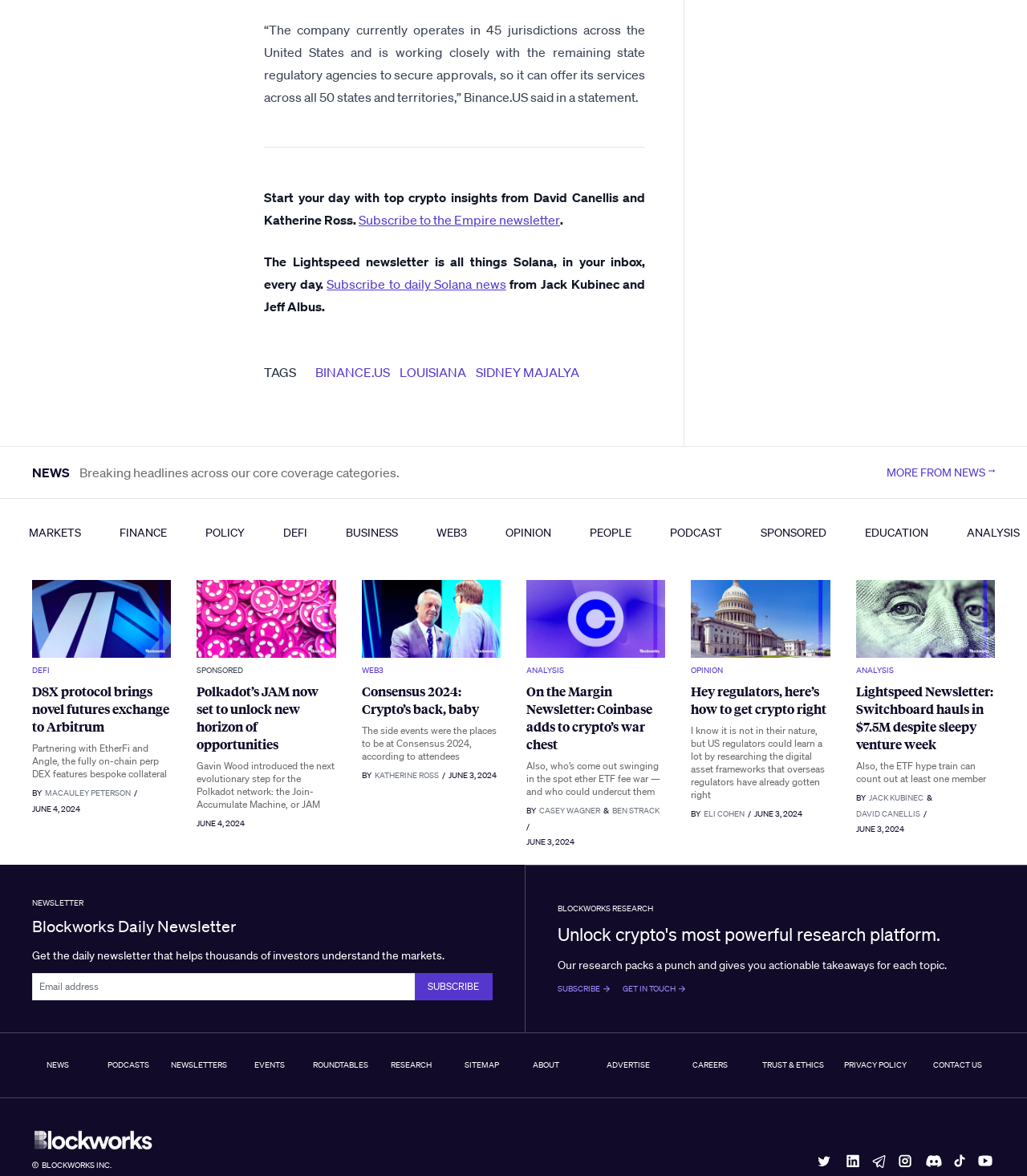Provide the bounding box coordinates of the HTML element this sentence describes: "parent_node: Instagram aria-label="Youtube Channel"".

[0.95, 0.979, 0.969, 0.995]